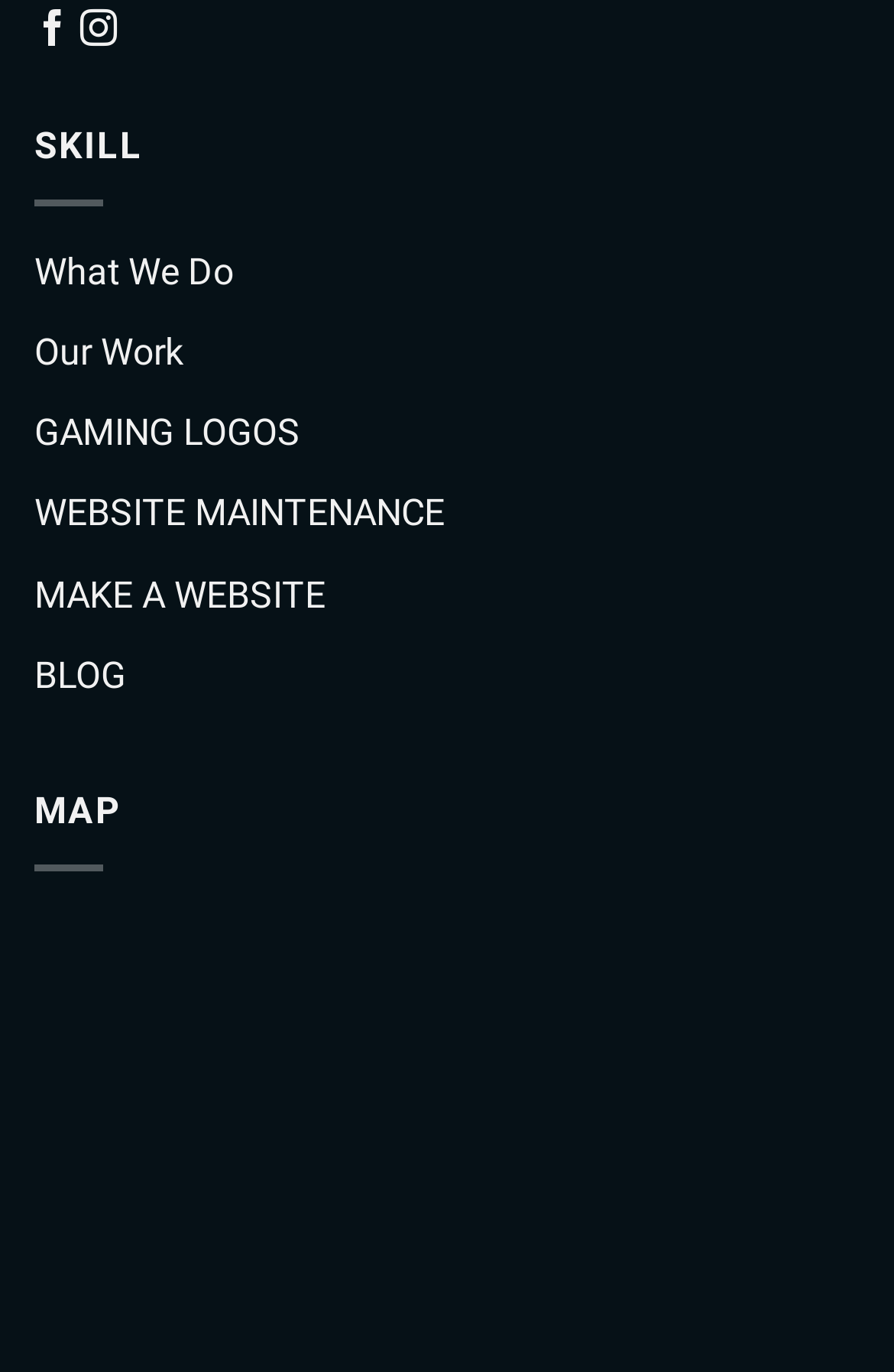Answer this question using a single word or a brief phrase:
How many links are there on the webpage?

7